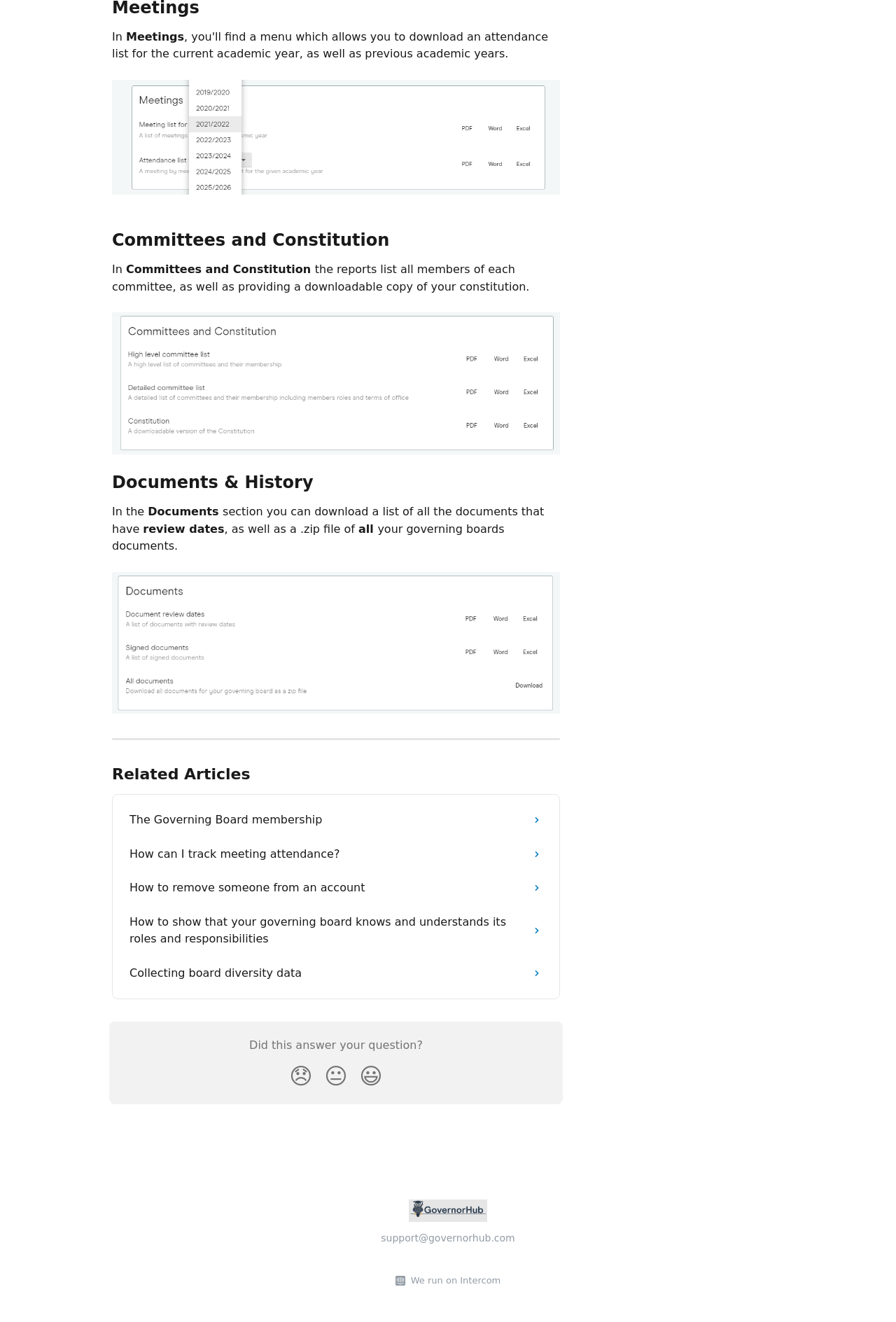How many related articles are listed?
Kindly offer a comprehensive and detailed response to the question.

The related articles are listed under the 'Related Articles' section. There are five link elements with corresponding image elements, which represent the five related articles.